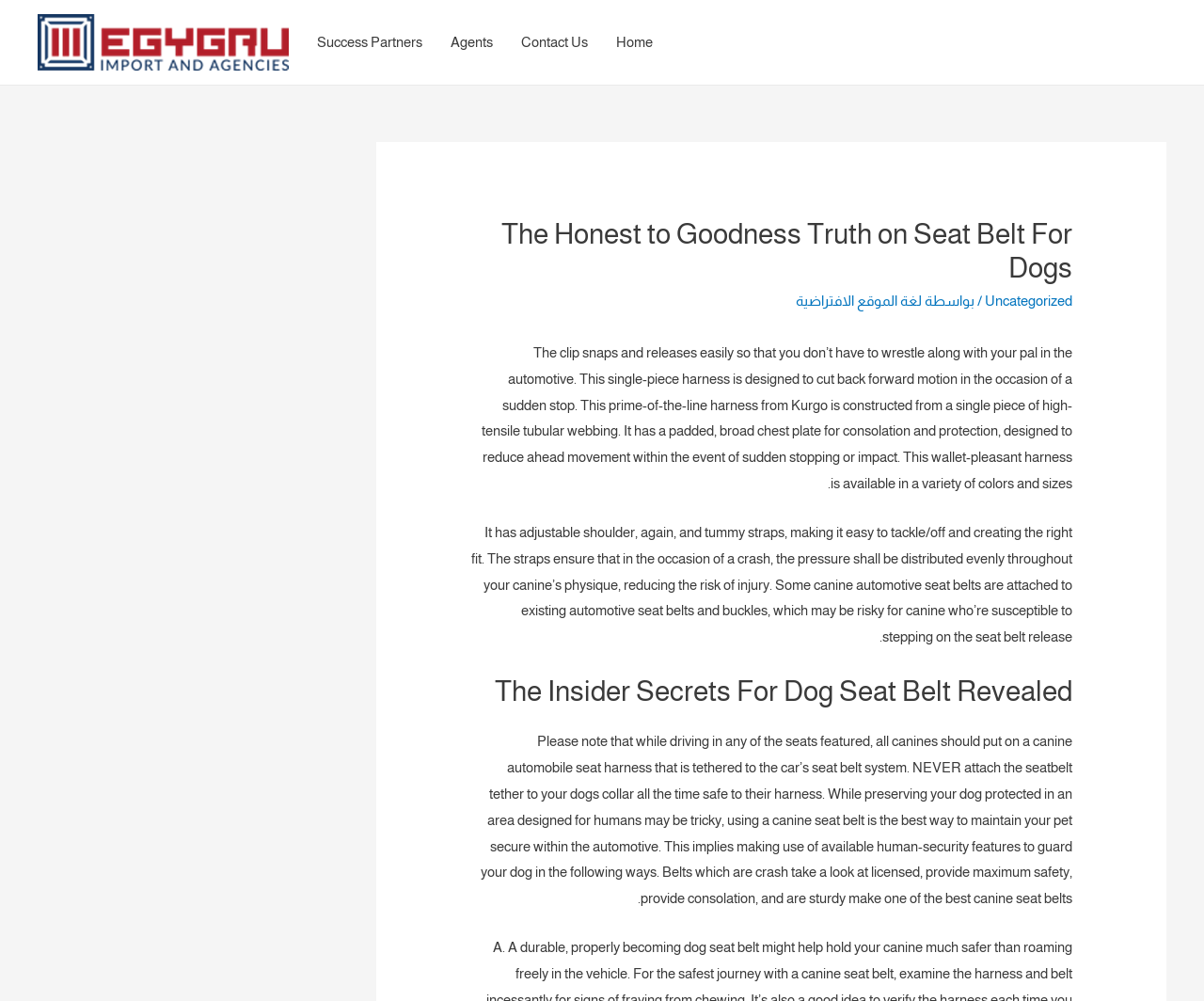Explain in detail what you observe on this webpage.

The webpage is about the honest truth on seat belts for dogs. At the top left, there is a link with no text. To the right of this link, there is a navigation menu labeled "Site Navigation" that contains four links: "Home", "Contact Us", "Agents", and "Success Partners". 

Below the navigation menu, there is a header section that spans most of the width of the page. Within this section, there is a heading that repeats the title "The Honest to Goodness Truth on Seat Belt For Dogs". To the right of this heading, there are three links: "Uncategorized", a language selection link, and a link with the text "لغة الموقع الافتراضية". 

Below the header section, there are three blocks of text. The first block describes the features of a dog harness, including its ease of use, comfort, and protection. The second block explains the importance of adjustable straps in a dog harness for distributing pressure in the event of a crash. The third block, headed "The Insider Secrets For Dog Seat Belt Revealed", provides safety guidelines for using dog seat belts, emphasizing the importance of crash-tested belts and proper attachment to the harness rather than the collar.